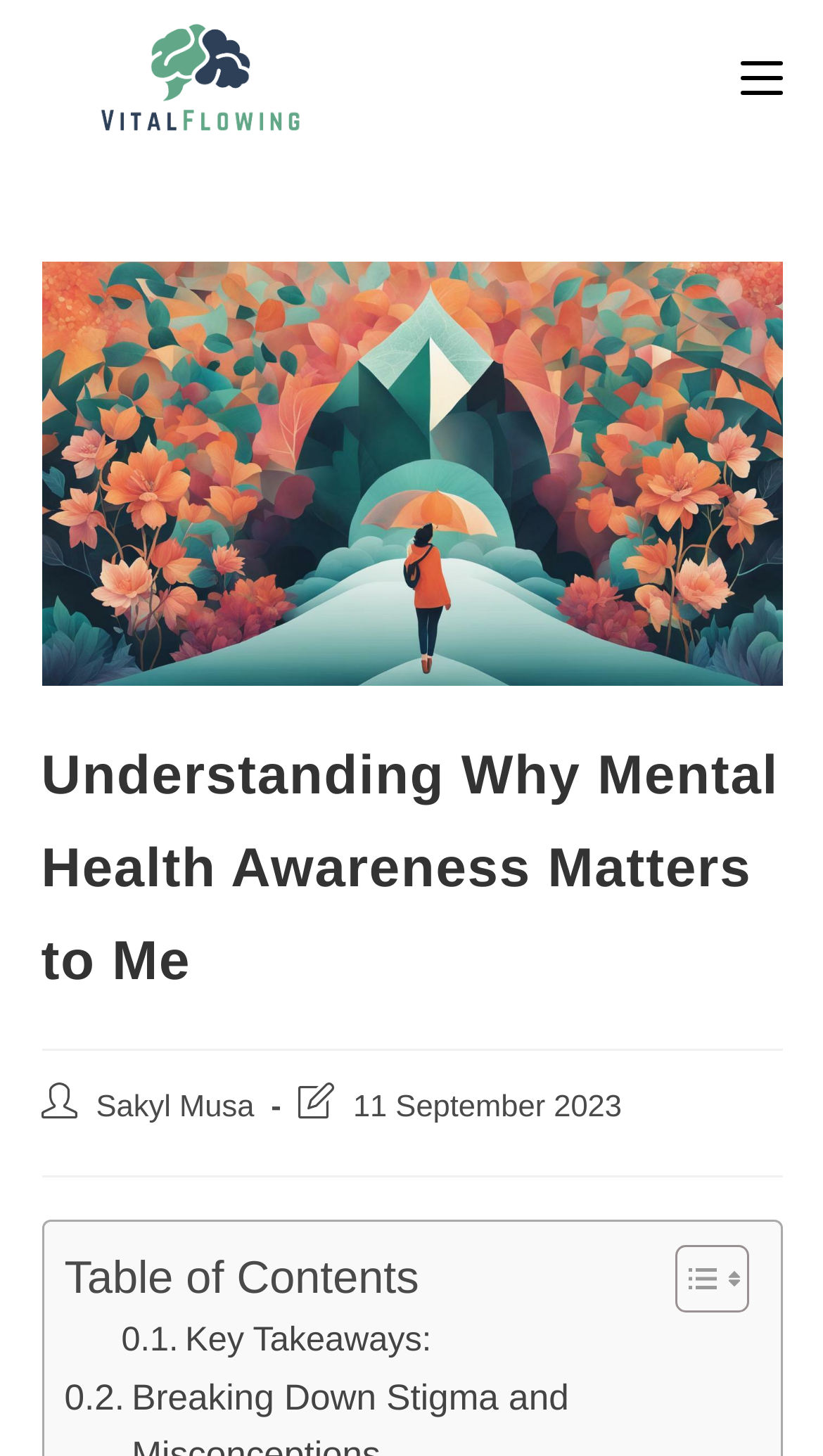What is the date of the last modification of the post?
Analyze the image and provide a thorough answer to the question.

I found a StaticText element with the text 'Post last modified:' and a bounding box coordinate of [0.36, 0.745, 0.505, 0.829]. The corresponding StaticText element with the text '11 September 2023' is located next to it, indicating that the post was last modified on 11 September 2023.